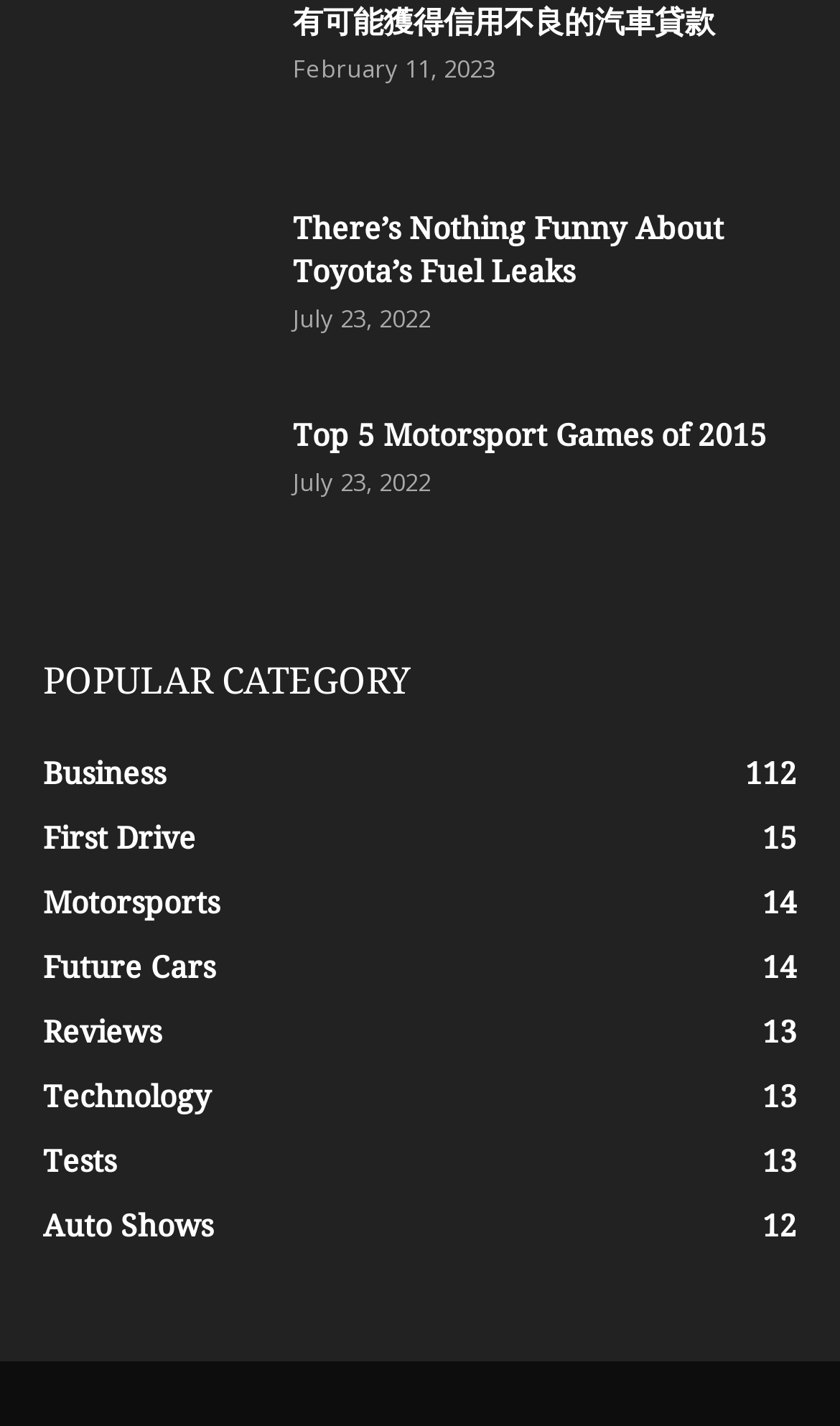How many months are represented in the article dates?
Look at the image and respond with a single word or a short phrase.

2